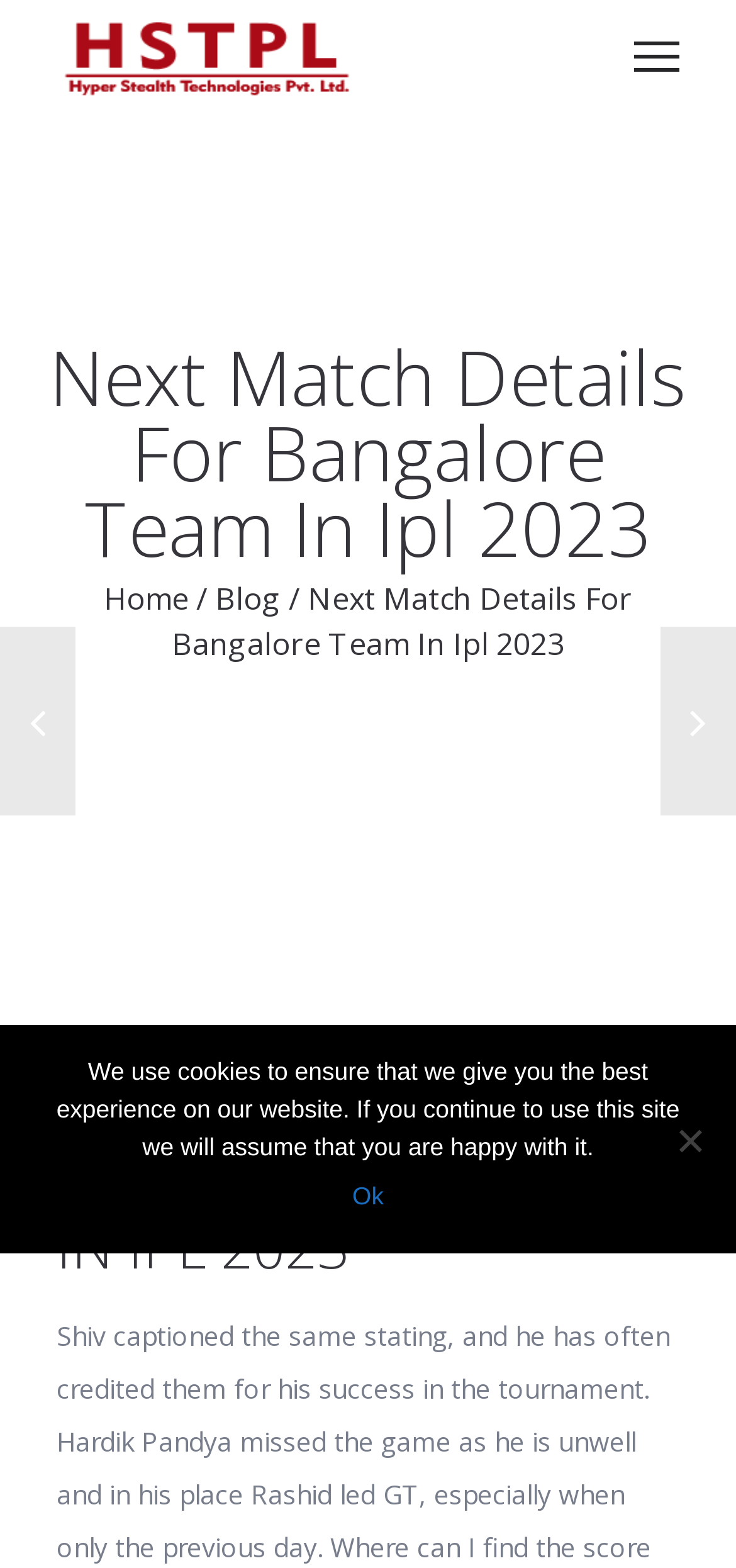Give a one-word or short phrase answer to the question: 
How many images are there at the top?

2